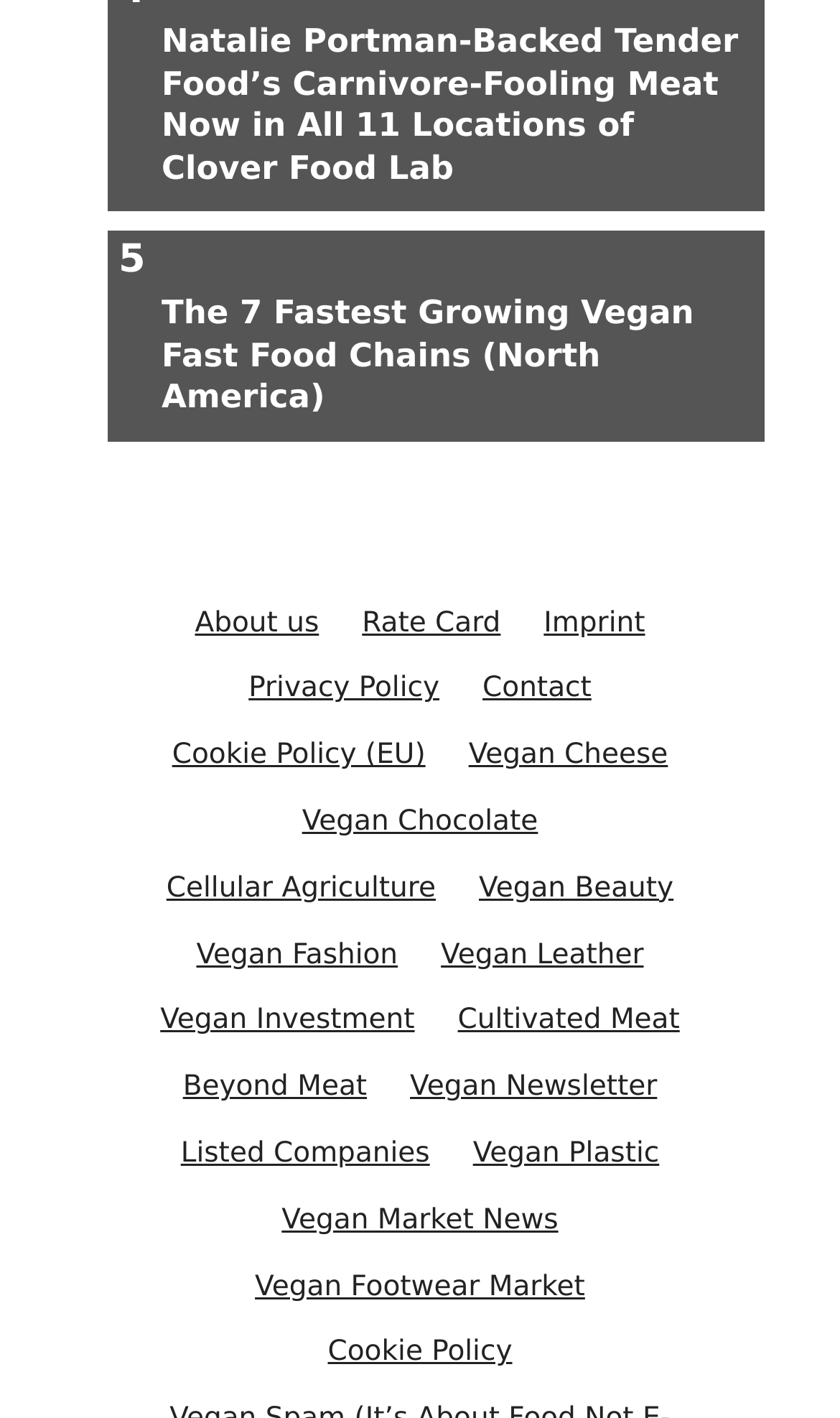From the screenshot, find the bounding box of the UI element matching this description: "Beyond Meat". Supply the bounding box coordinates in the form [left, top, right, bottom], each a float between 0 and 1.

[0.218, 0.756, 0.437, 0.779]